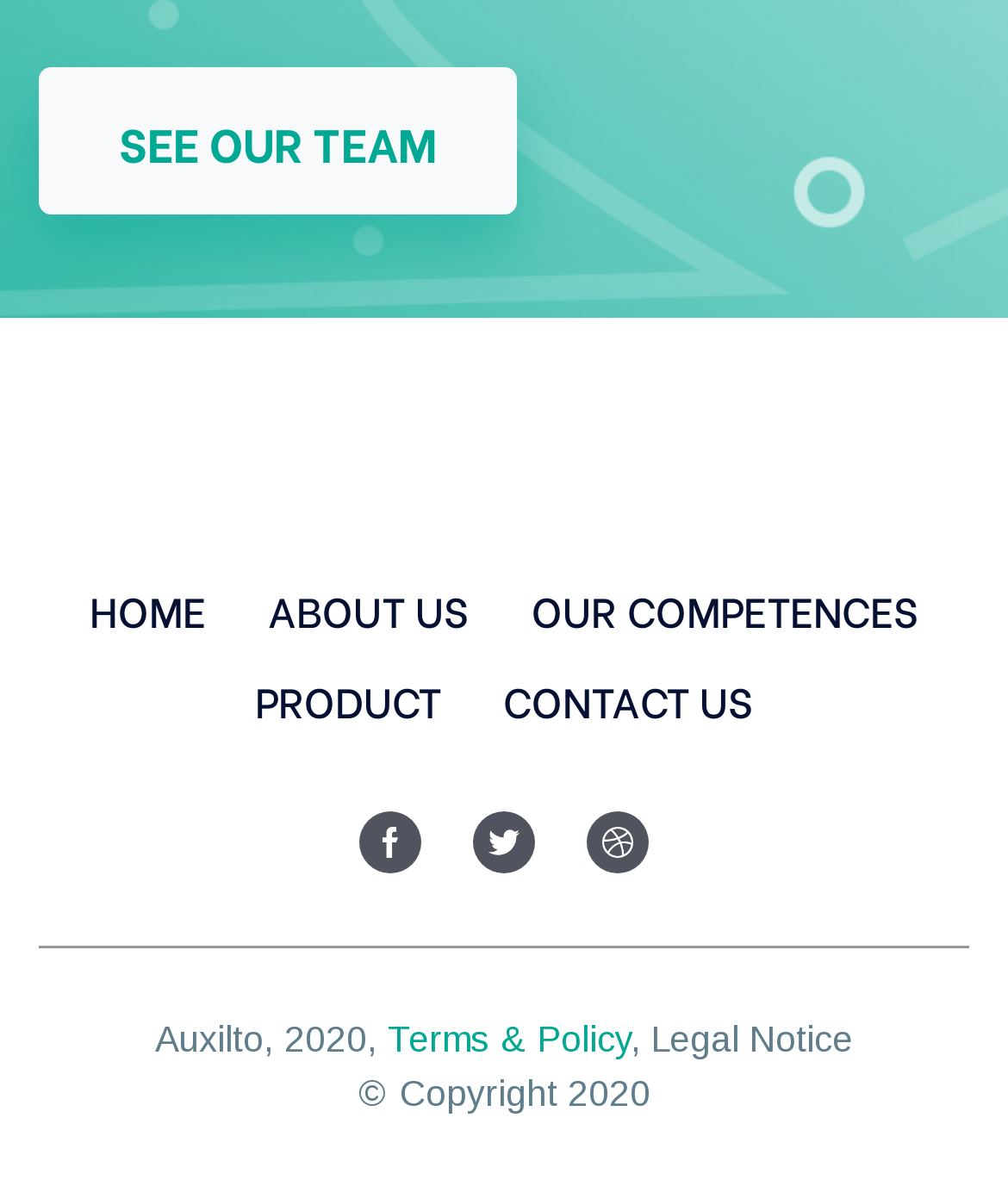Given the content of the image, can you provide a detailed answer to the question?
What is the name of the company?

I found the company name 'Auxilto' mentioned at the bottom of the webpage, along with the copyright information.